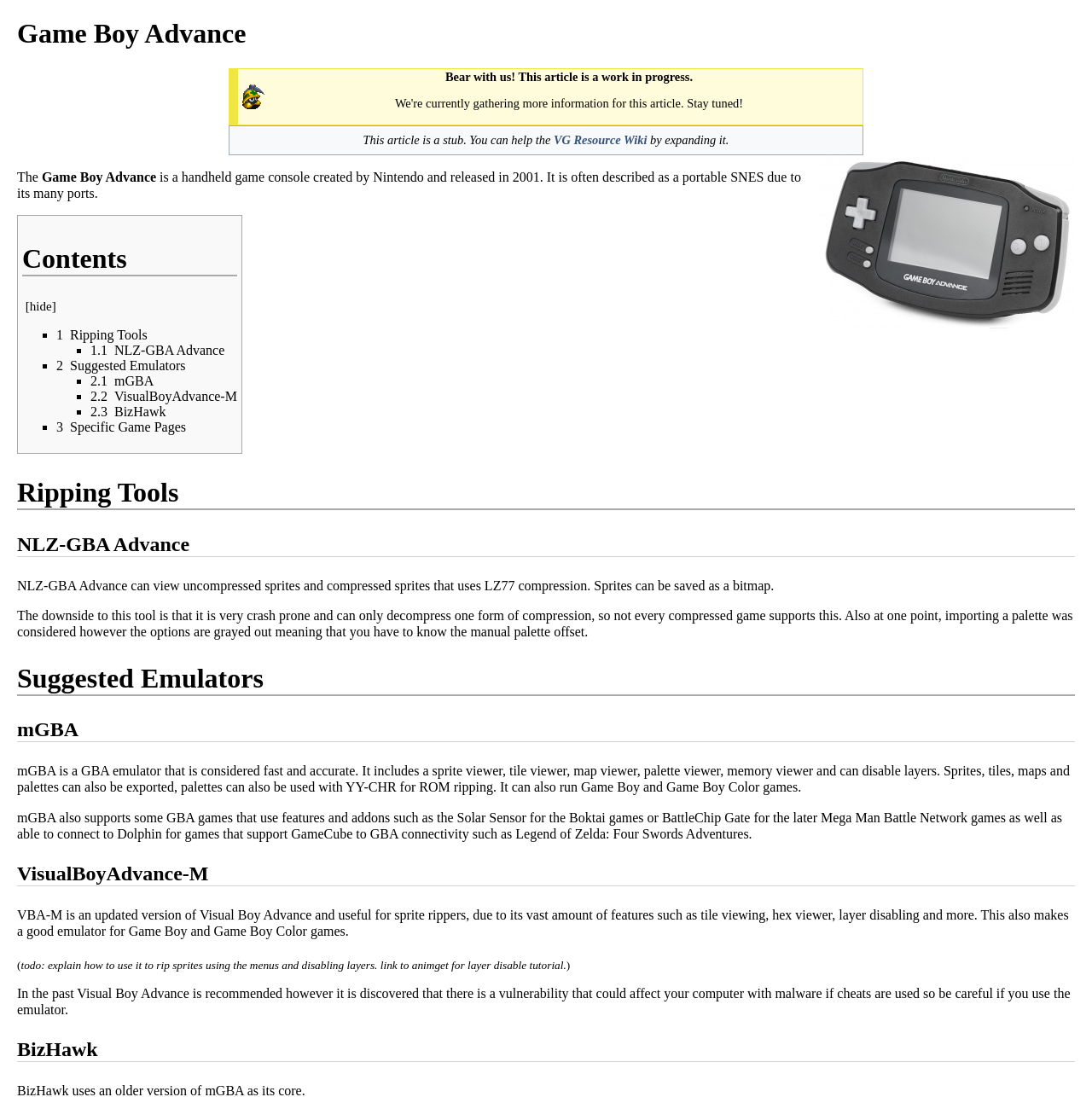What is the Game Boy Advance?
Based on the screenshot, give a detailed explanation to answer the question.

Based on the webpage content, specifically the sentence 'The Game Boy Advance is a handheld game console created by Nintendo and released in 2001.', we can conclude that the Game Boy Advance is a handheld game console.